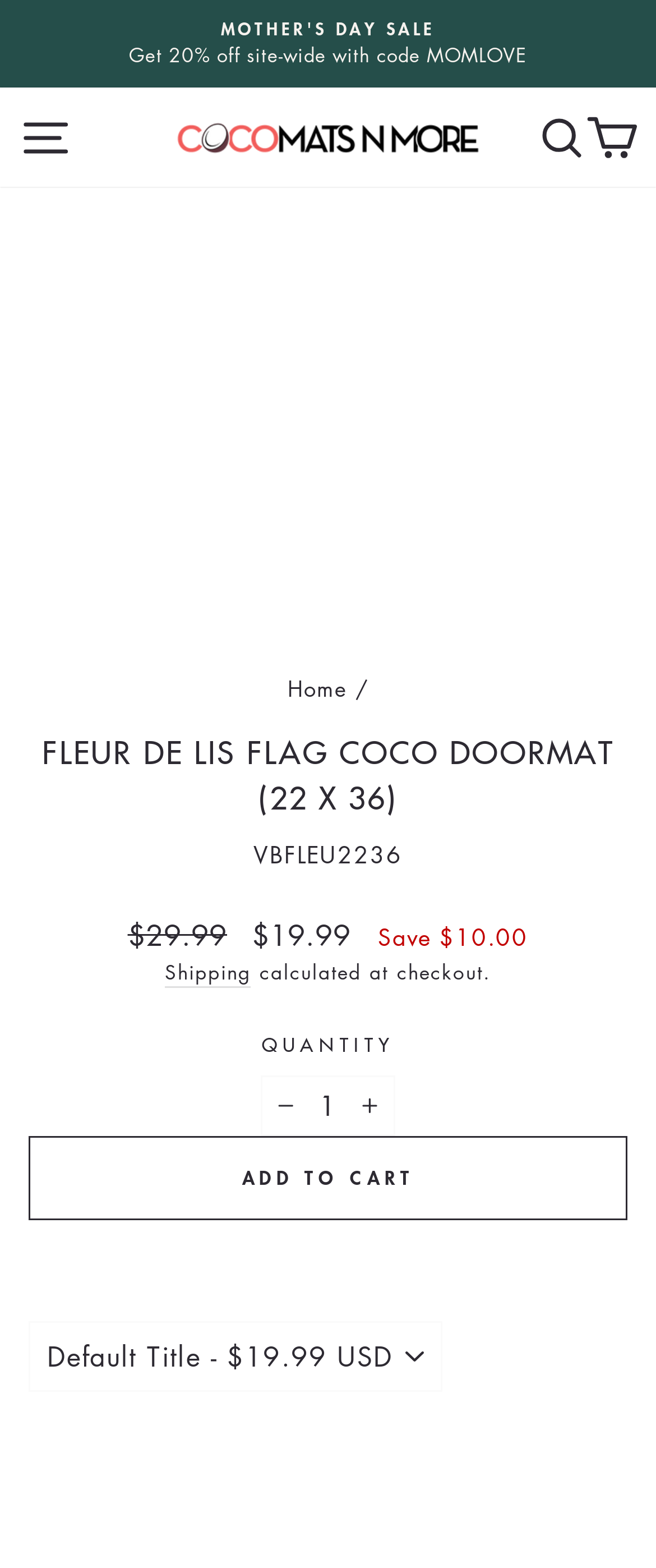Give a succinct answer to this question in a single word or phrase: 
What is the purpose of the 'Pause slideshow' button?

To pause the slideshow